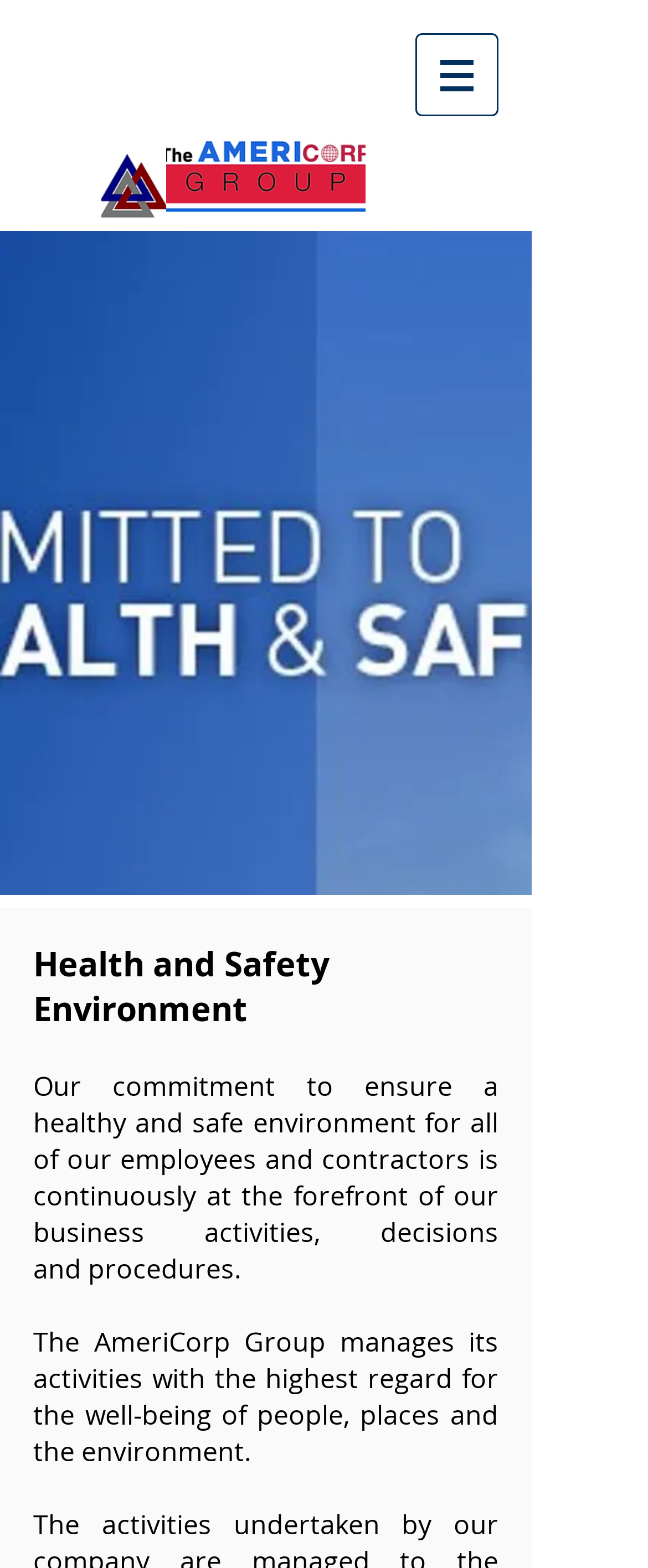What is the main topic of this webpage?
Please provide a single word or phrase based on the screenshot.

Health and Safety